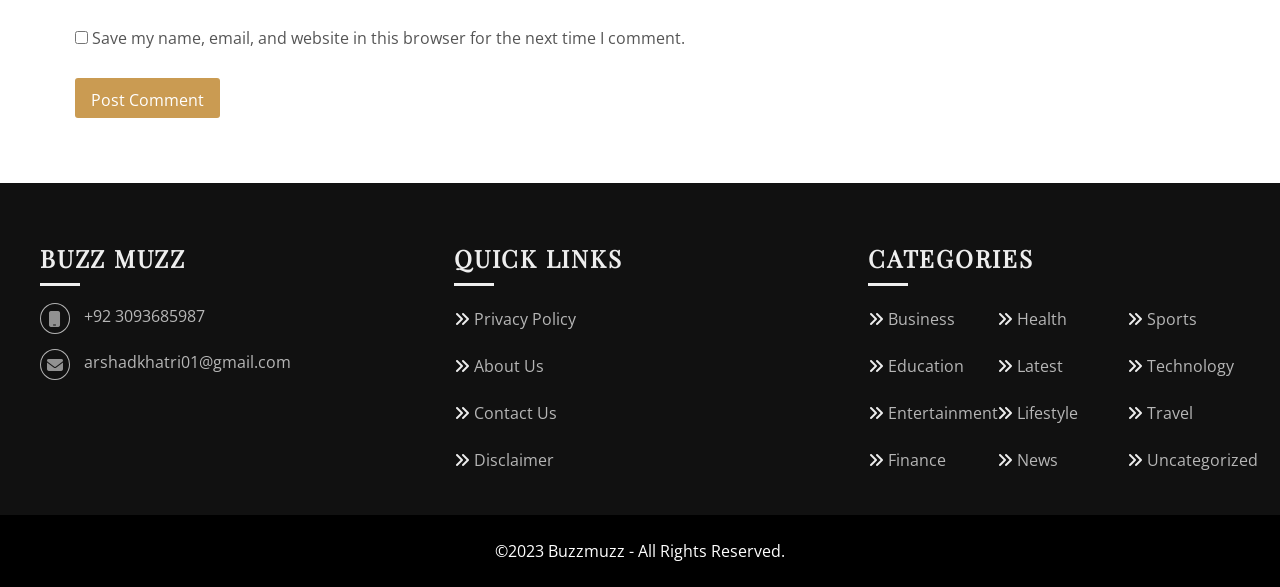Specify the bounding box coordinates for the region that must be clicked to perform the given instruction: "Post a comment".

[0.059, 0.133, 0.172, 0.202]